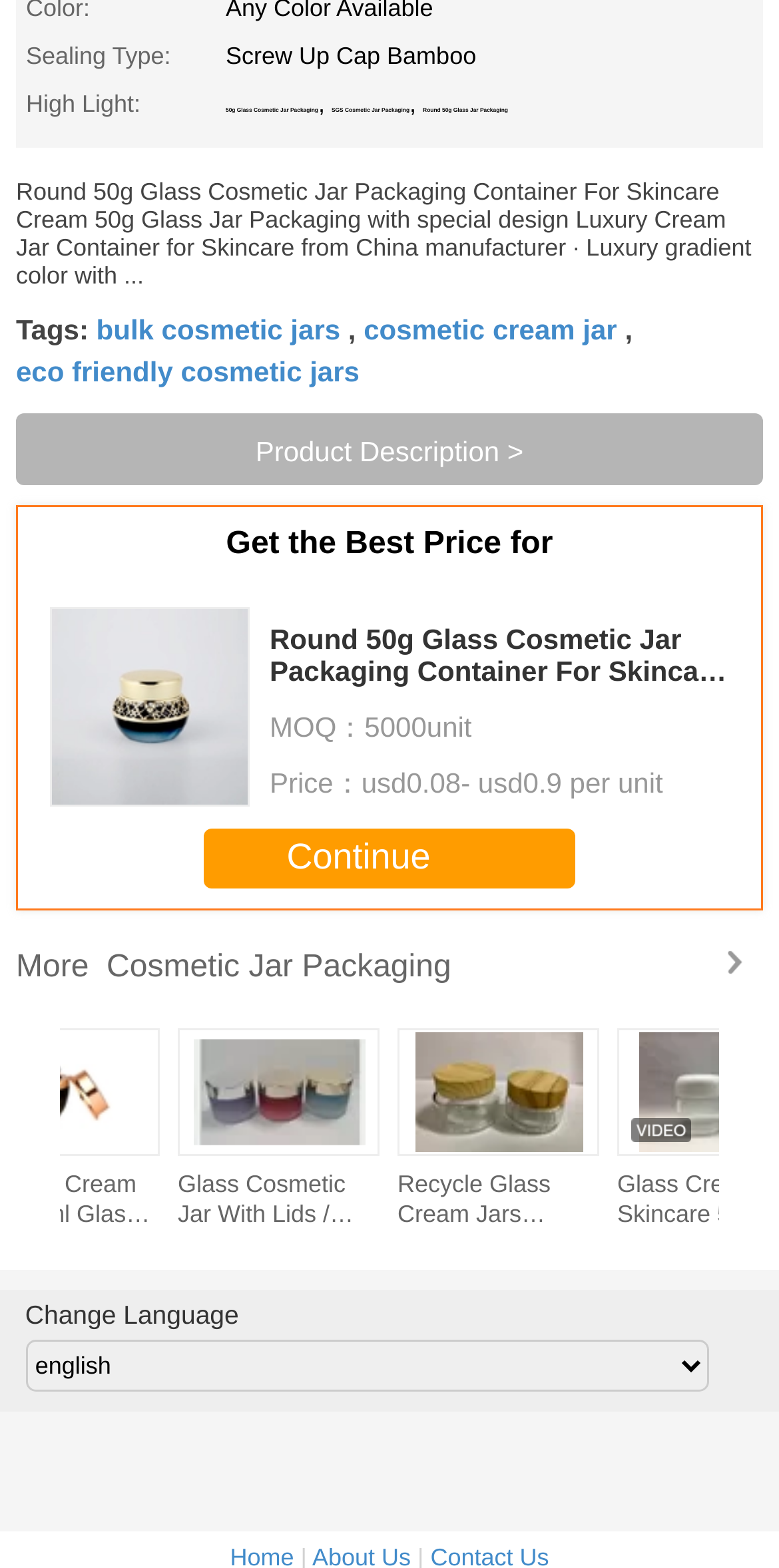Determine the bounding box coordinates of the area to click in order to meet this instruction: "Get the best price for this product".

[0.29, 0.336, 0.71, 0.358]